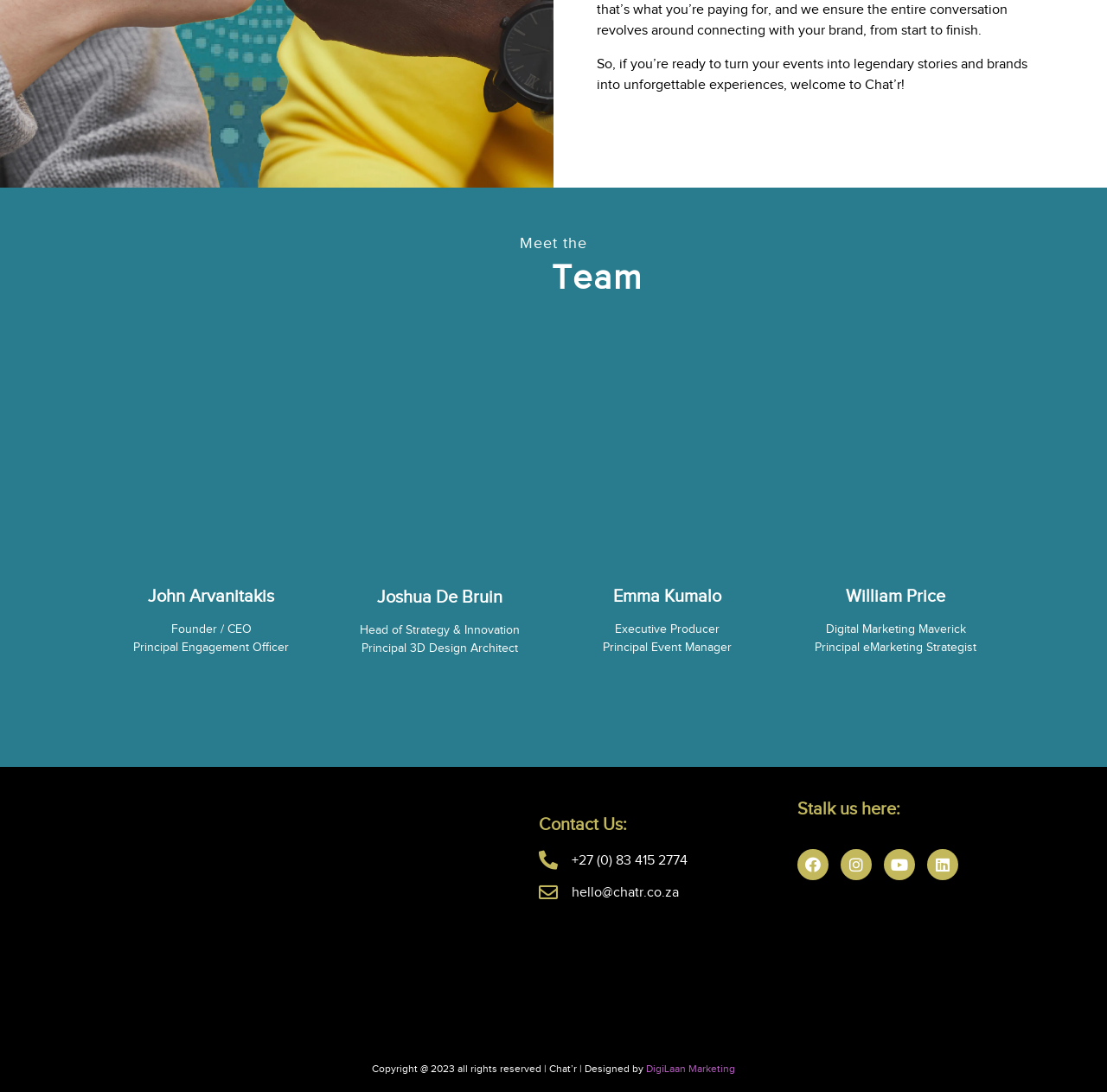Identify the bounding box coordinates of the area you need to click to perform the following instruction: "Contact us via phone".

[0.516, 0.781, 0.621, 0.795]